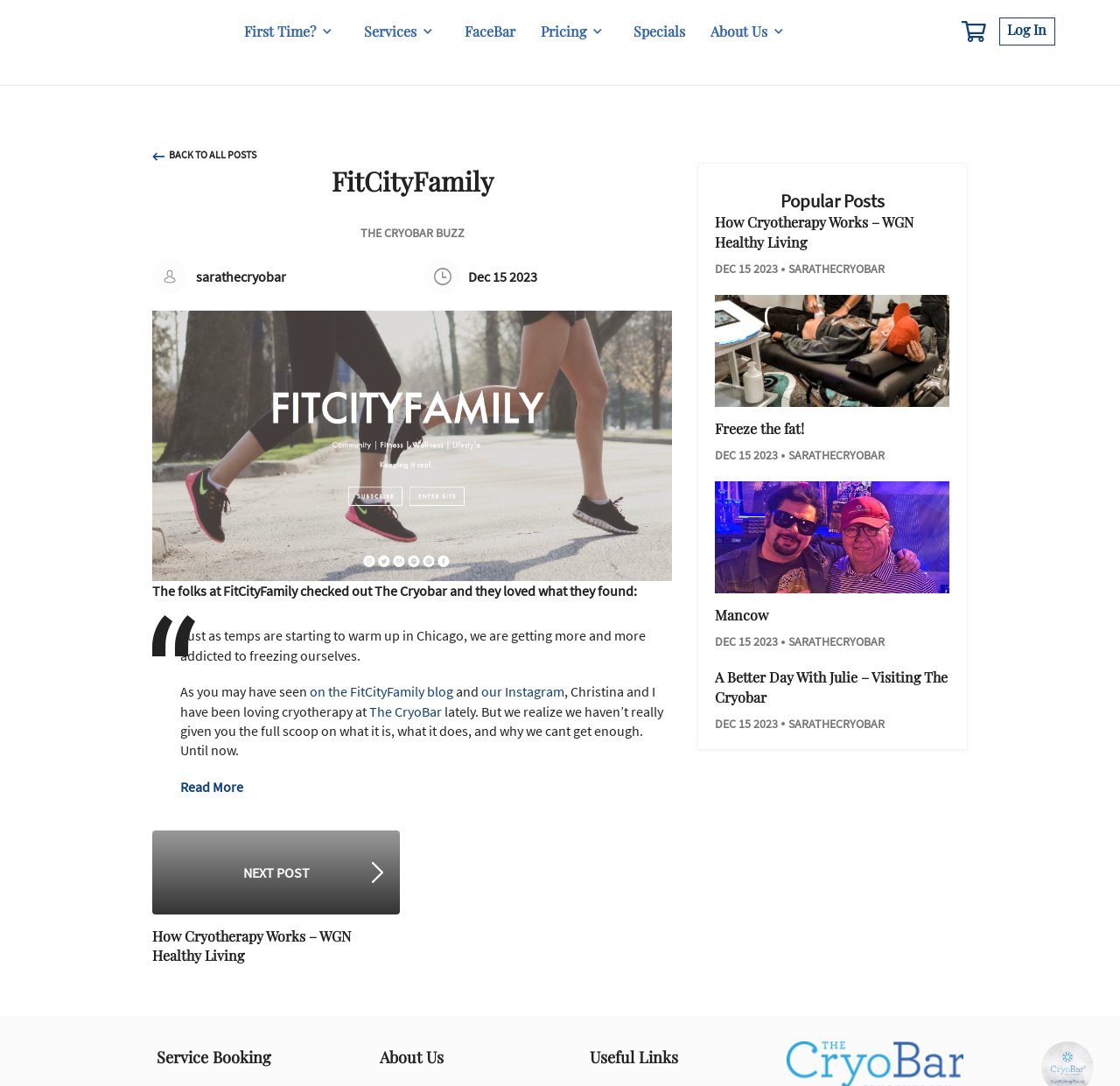What is the date of the blog post?
Using the picture, provide a one-word or short phrase answer.

Dec 15 2023